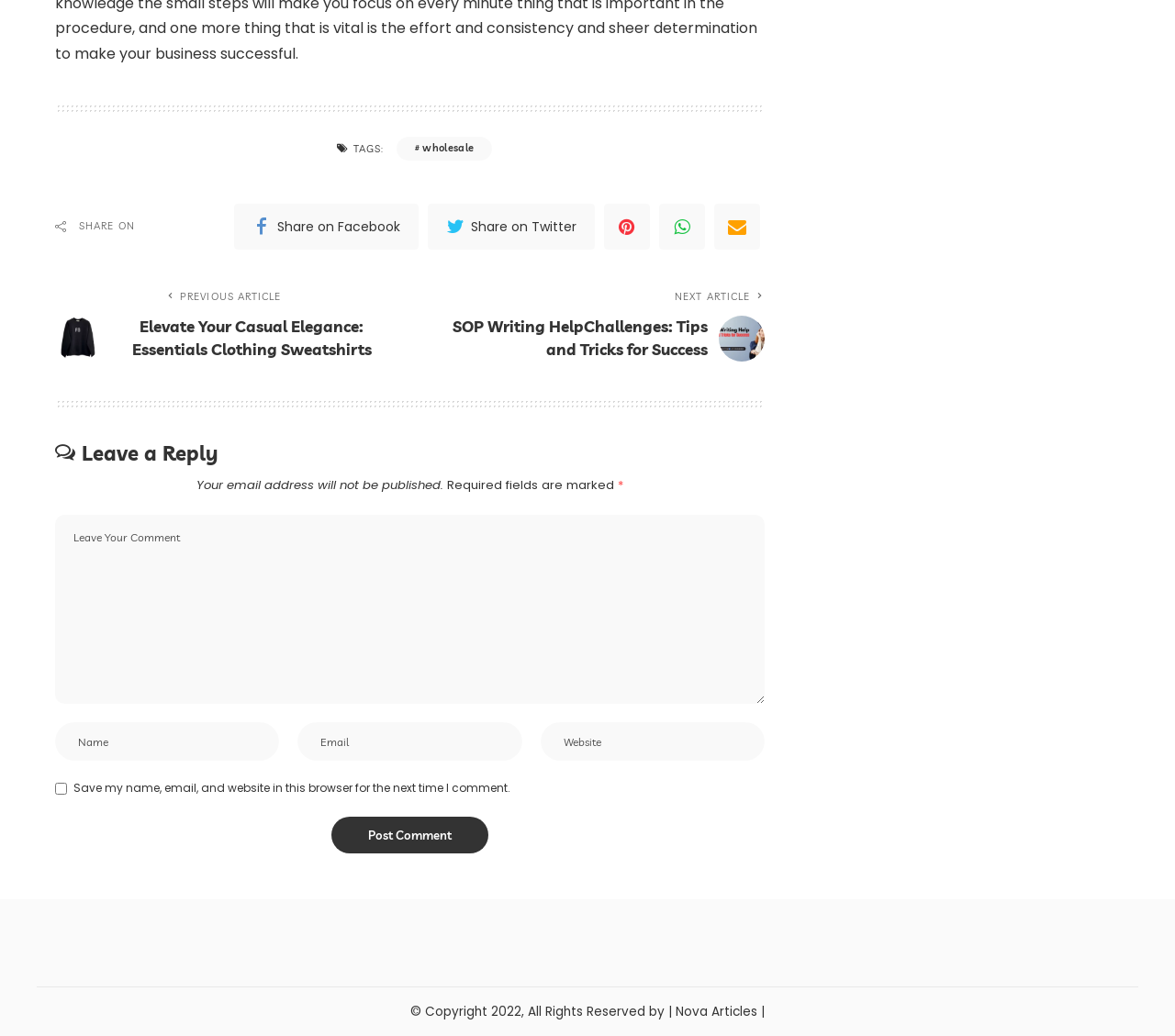Please find the bounding box coordinates of the element that you should click to achieve the following instruction: "Go to Nova Articles". The coordinates should be presented as four float numbers between 0 and 1: [left, top, right, bottom].

[0.566, 0.968, 0.651, 0.985]